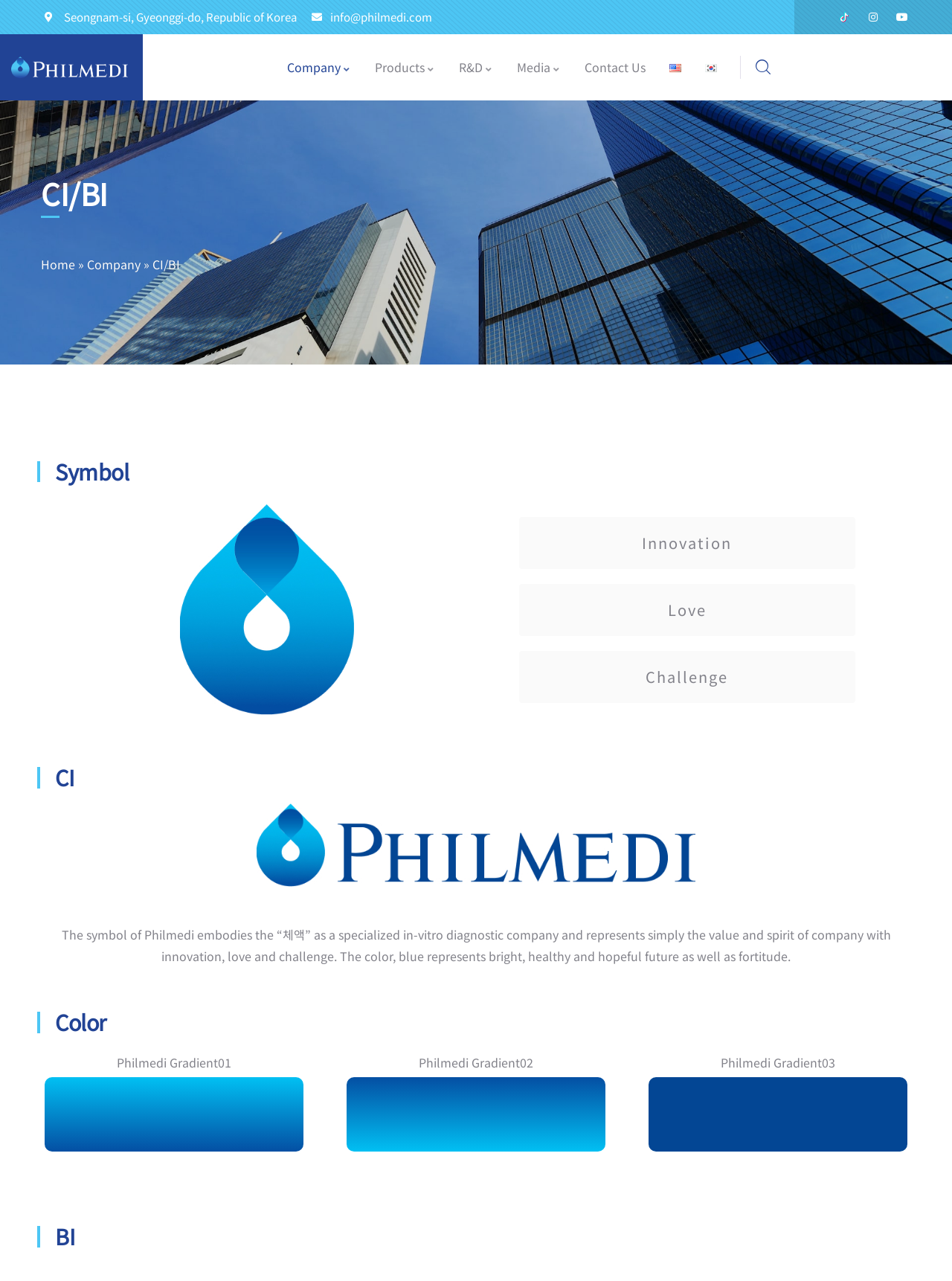Respond to the question below with a single word or phrase:
How many social media links are there?

3